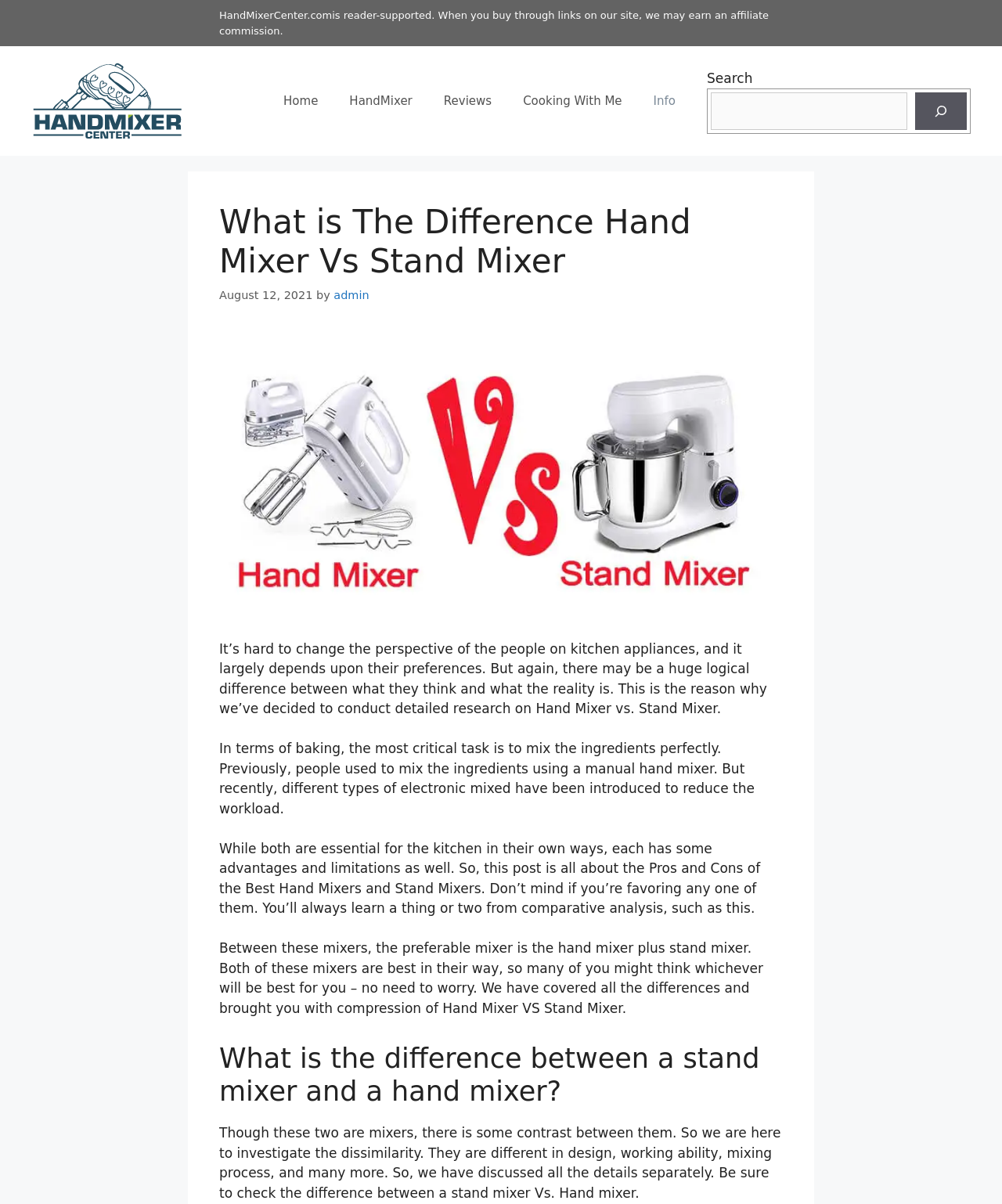Respond to the question below with a single word or phrase:
What is the date of the article?

August 12, 2021